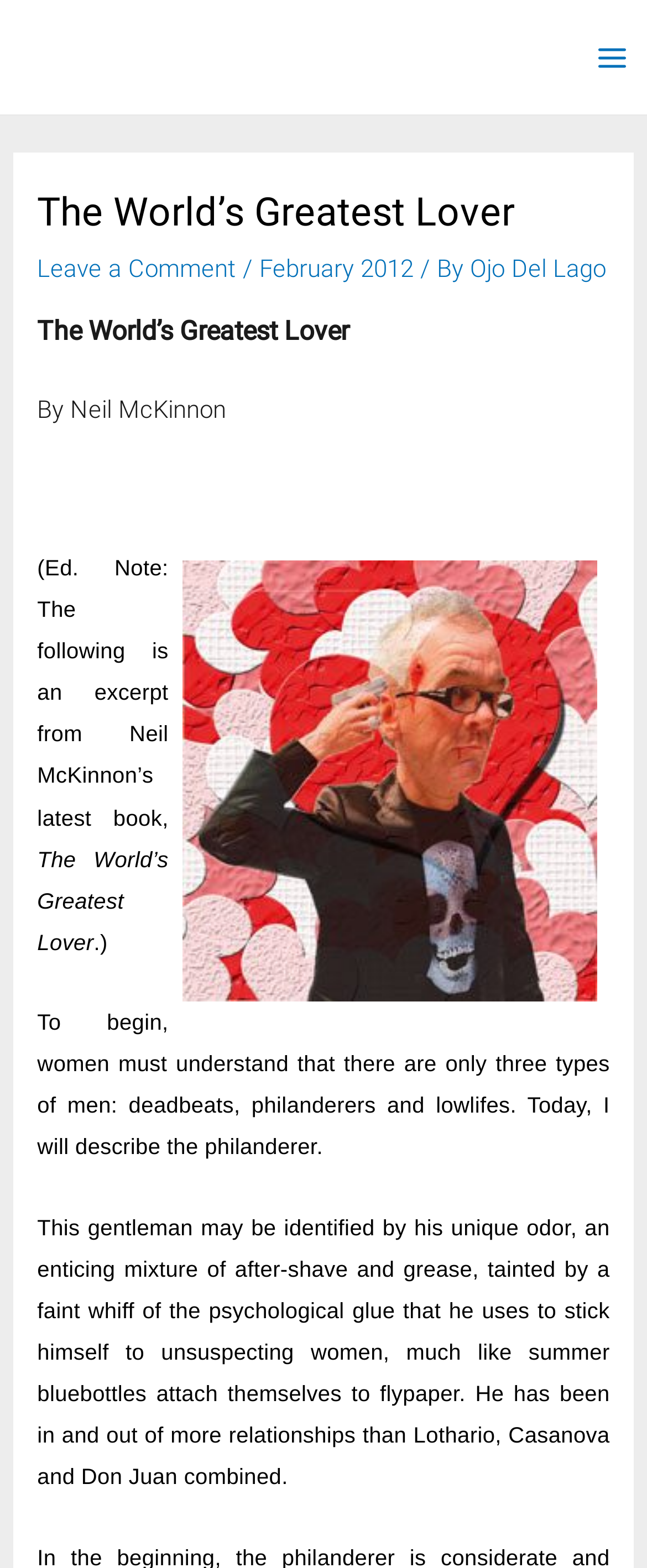What is the topic of the excerpt?
Could you please answer the question thoroughly and with as much detail as possible?

The topic of the excerpt can be inferred from the text 'Today, I will describe the philanderer.' which is located in the middle of the webpage.